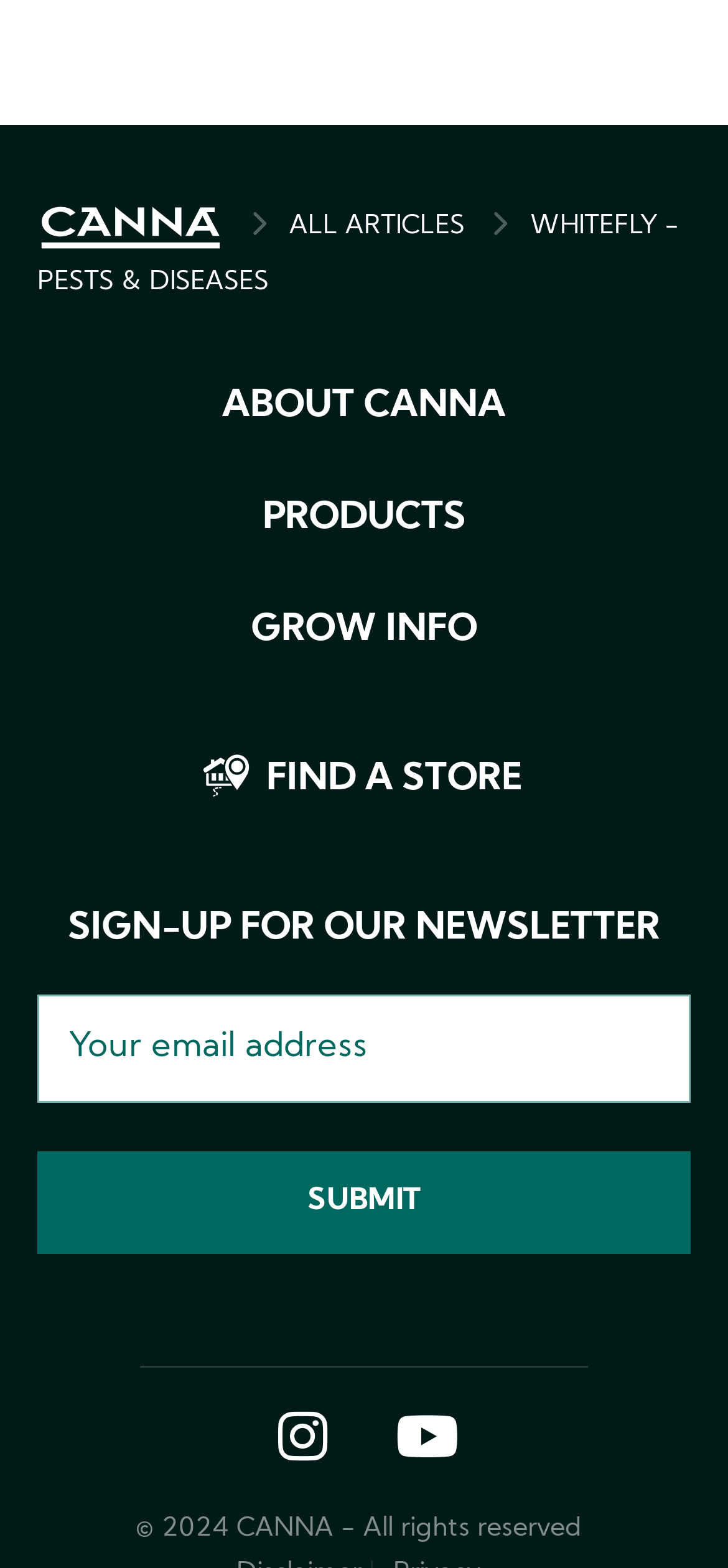How many navigation menus are there?
Respond with a short answer, either a single word or a phrase, based on the image.

4